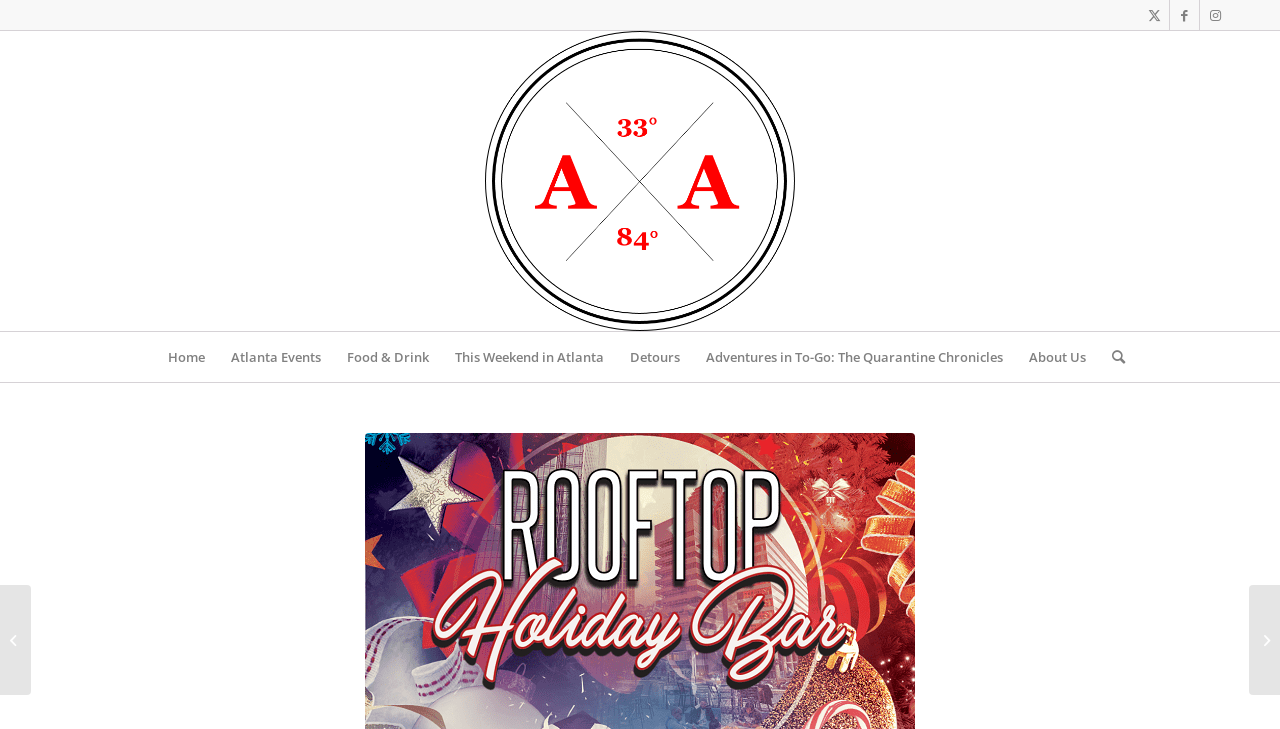How many links are available at the bottom of the webpage?
Please provide a comprehensive answer to the question based on the webpage screenshot.

I counted the number of links at the bottom of the webpage, which are PIEDMONT HOLIDAY GIFT MARKET DEBUTS THIS NOVEMBER IN PIEDMONT PARK and Perry Street Chophouse.